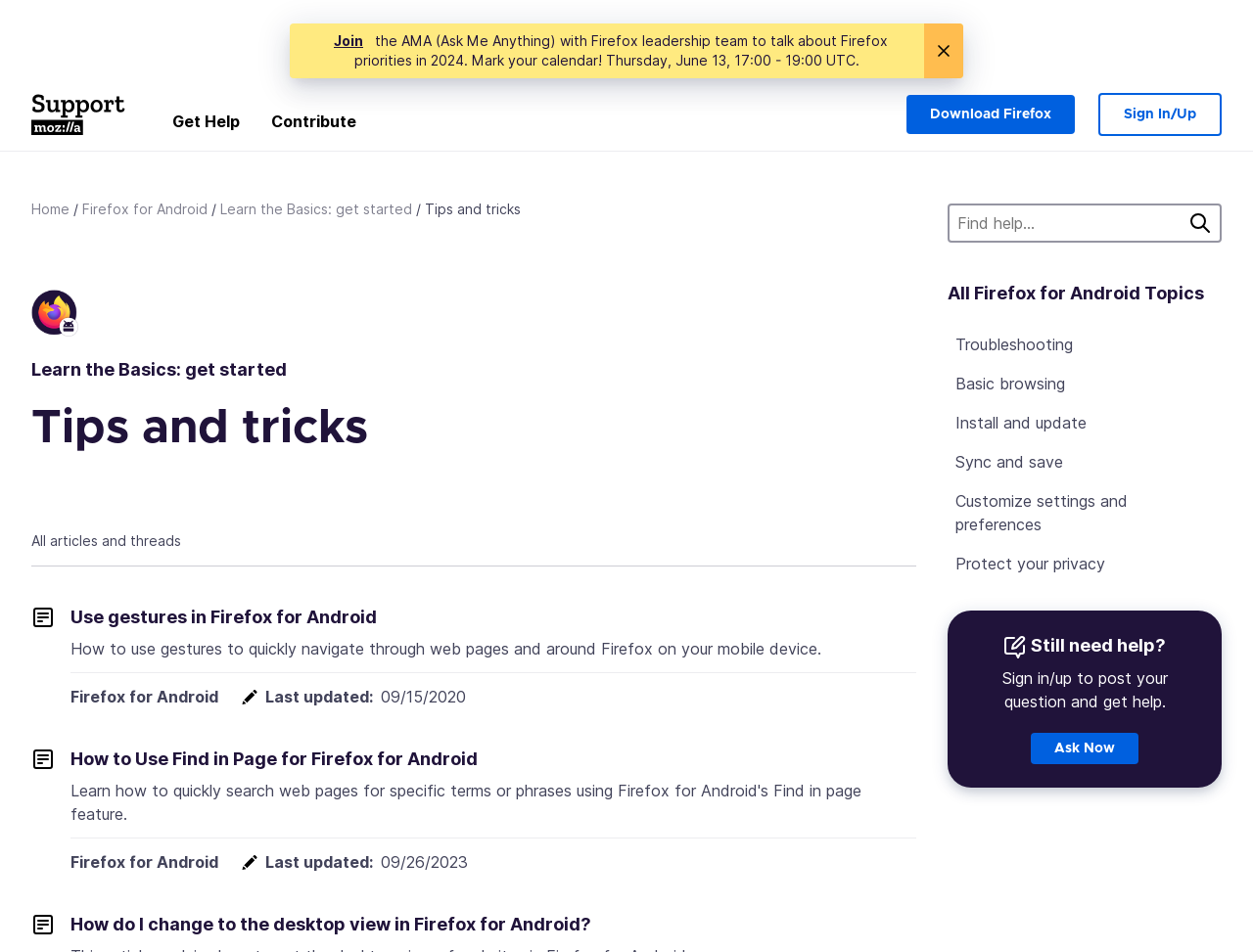What is the name of the browser being discussed?
Provide a short answer using one word or a brief phrase based on the image.

Firefox